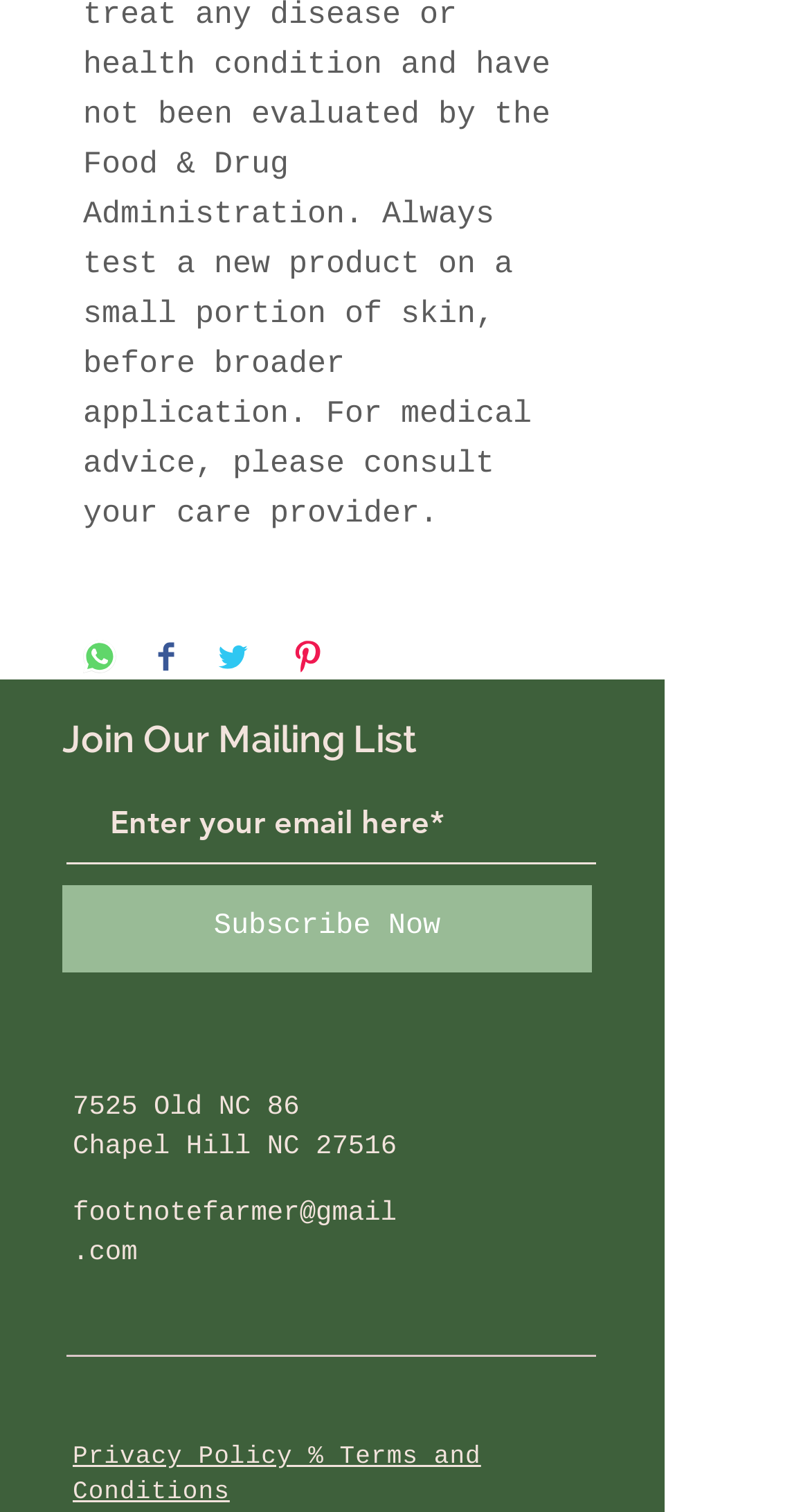Using the description "aria-label="Share on Facebook"", locate and provide the bounding box of the UI element.

[0.195, 0.423, 0.215, 0.449]